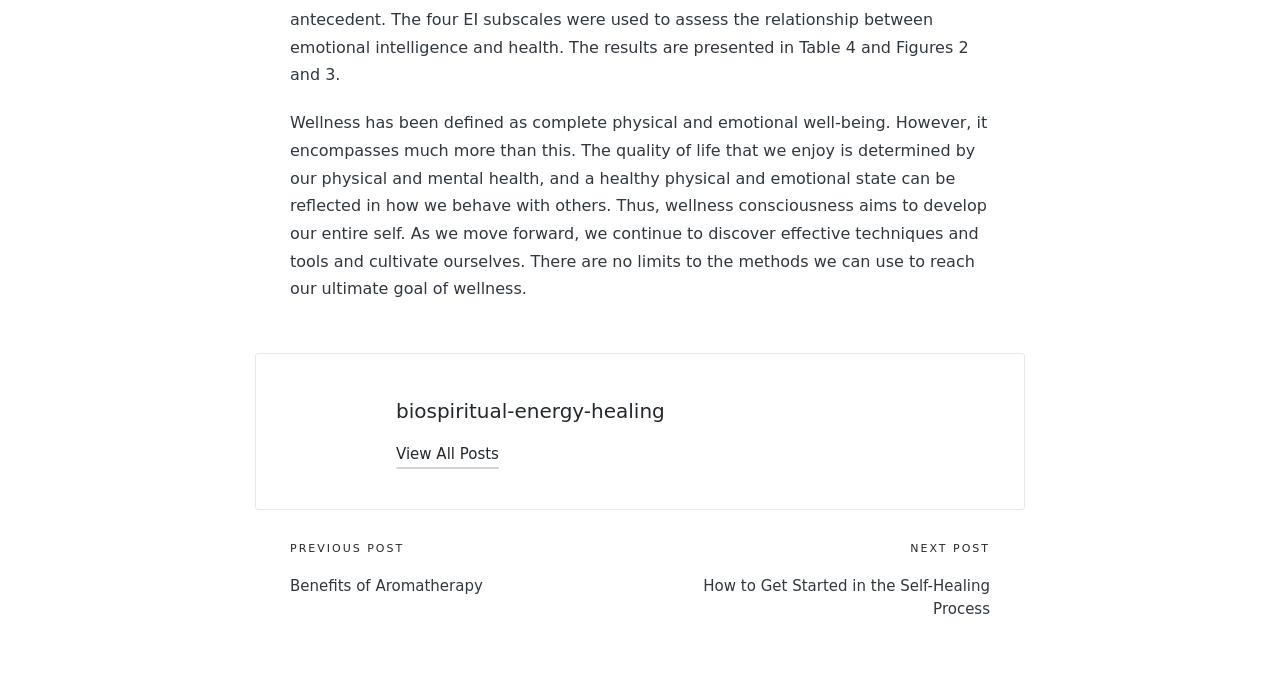What is the purpose of the button?
Based on the image, respond with a single word or phrase.

View All Posts